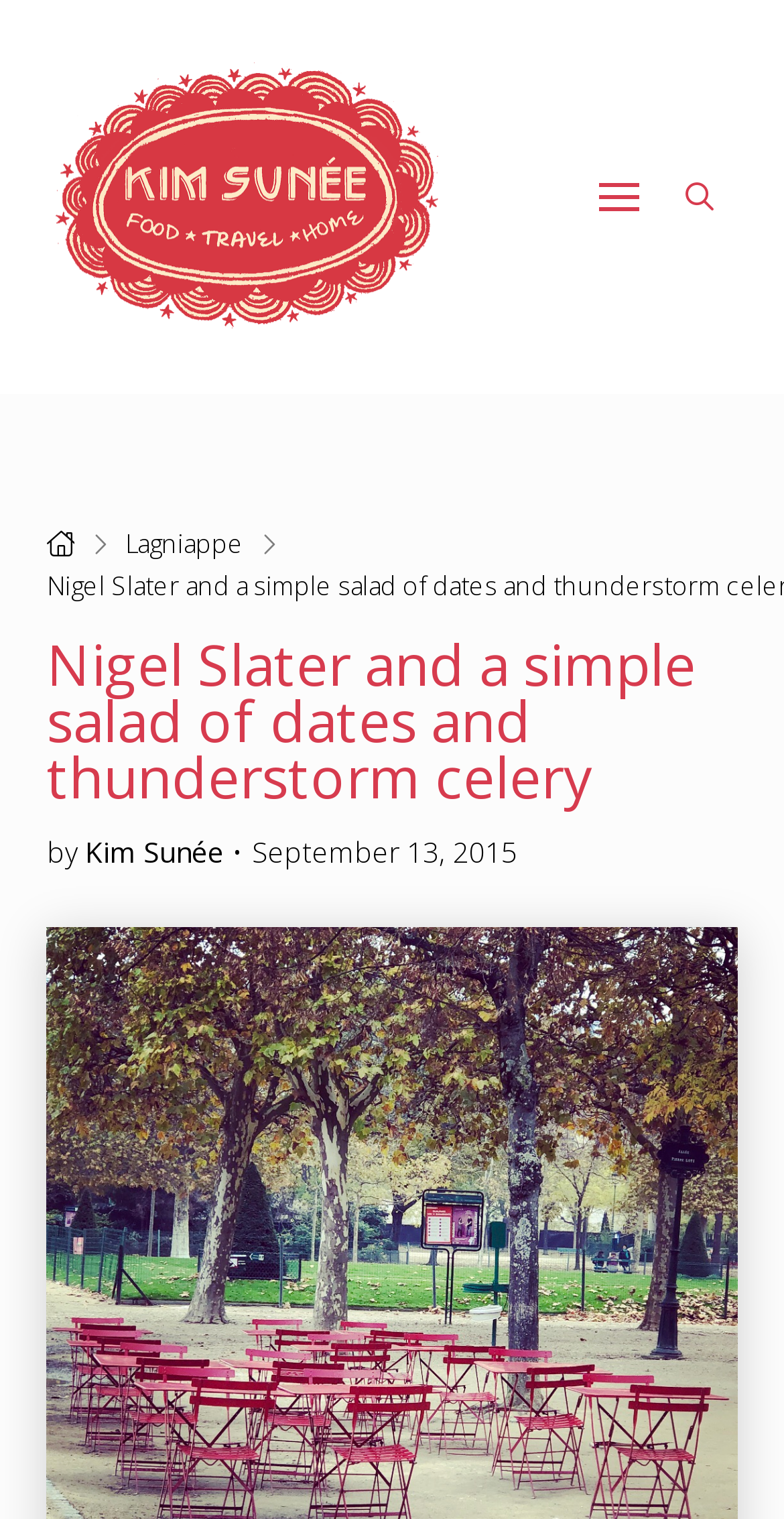Find the bounding box coordinates of the UI element according to this description: "aria-label="Toggle Modal Content"".

[0.844, 0.102, 0.94, 0.158]